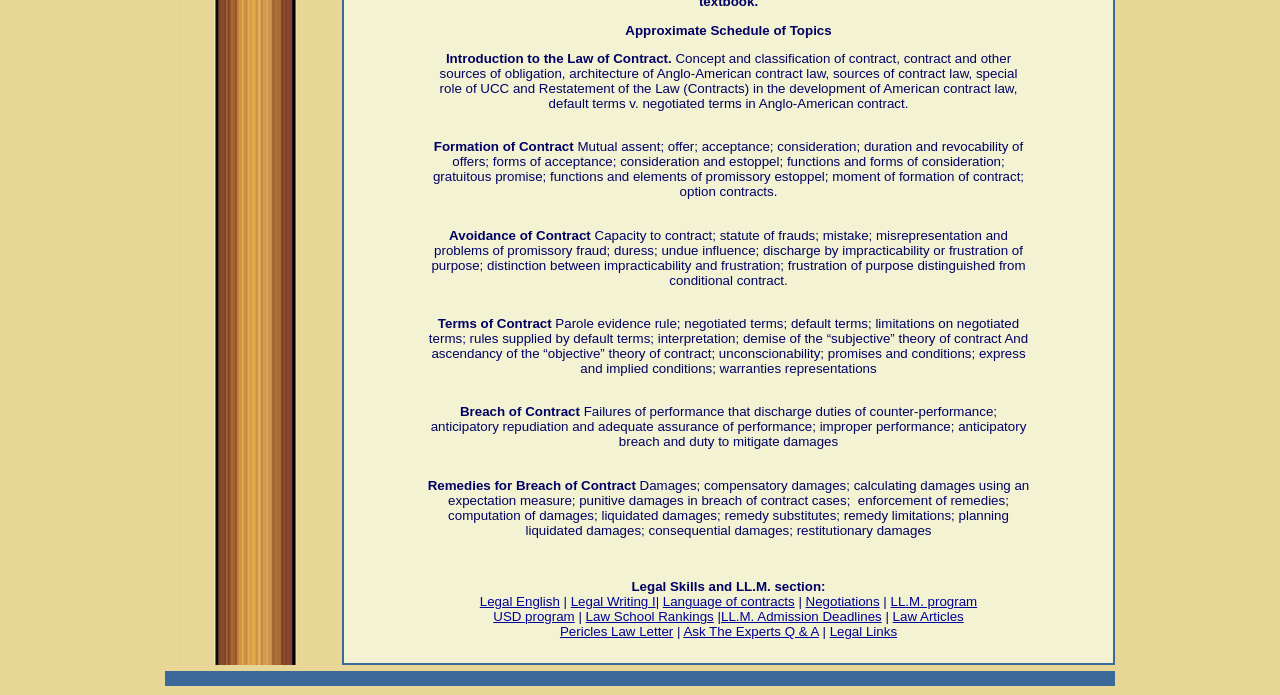Find the UI element described as: "Pericles Law Letter" and predict its bounding box coordinates. Ensure the coordinates are four float numbers between 0 and 1, [left, top, right, bottom].

[0.437, 0.898, 0.526, 0.92]